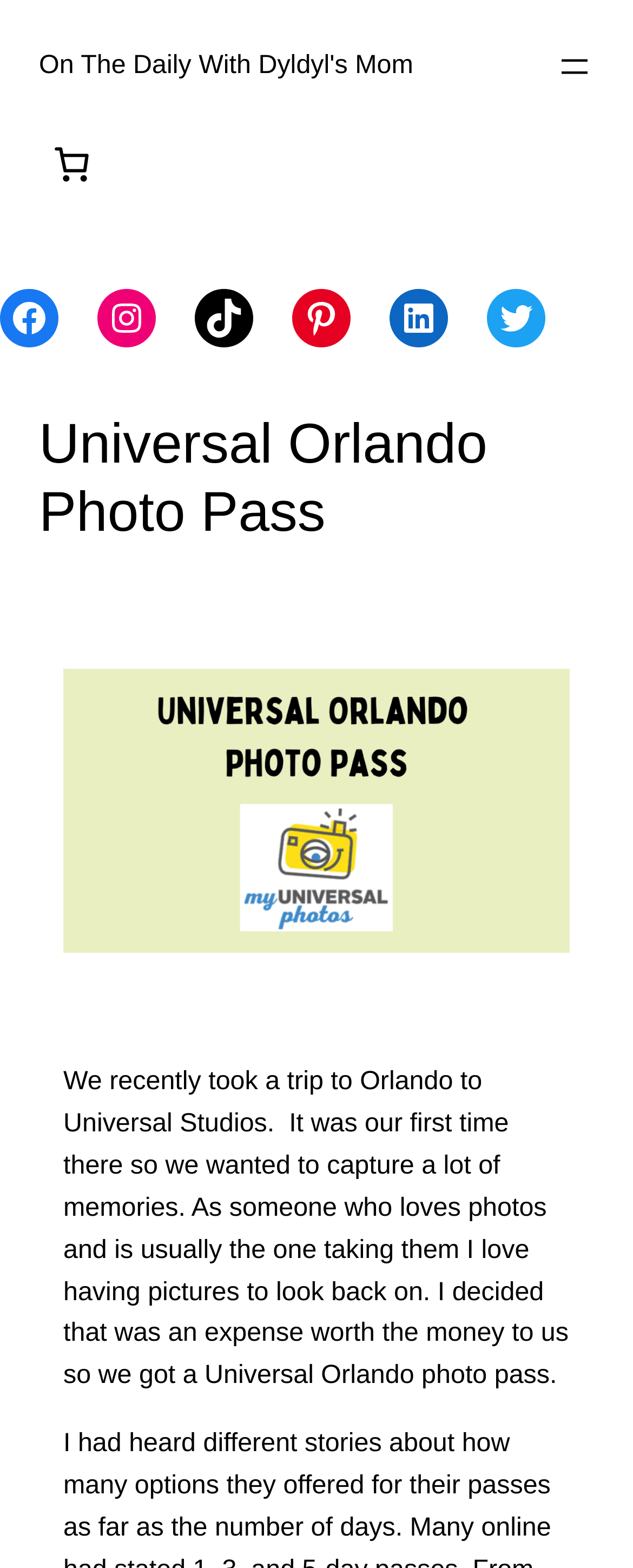Specify the bounding box coordinates of the element's region that should be clicked to achieve the following instruction: "Explore Internet Explorer". The bounding box coordinates consist of four float numbers between 0 and 1, in the format [left, top, right, bottom].

None